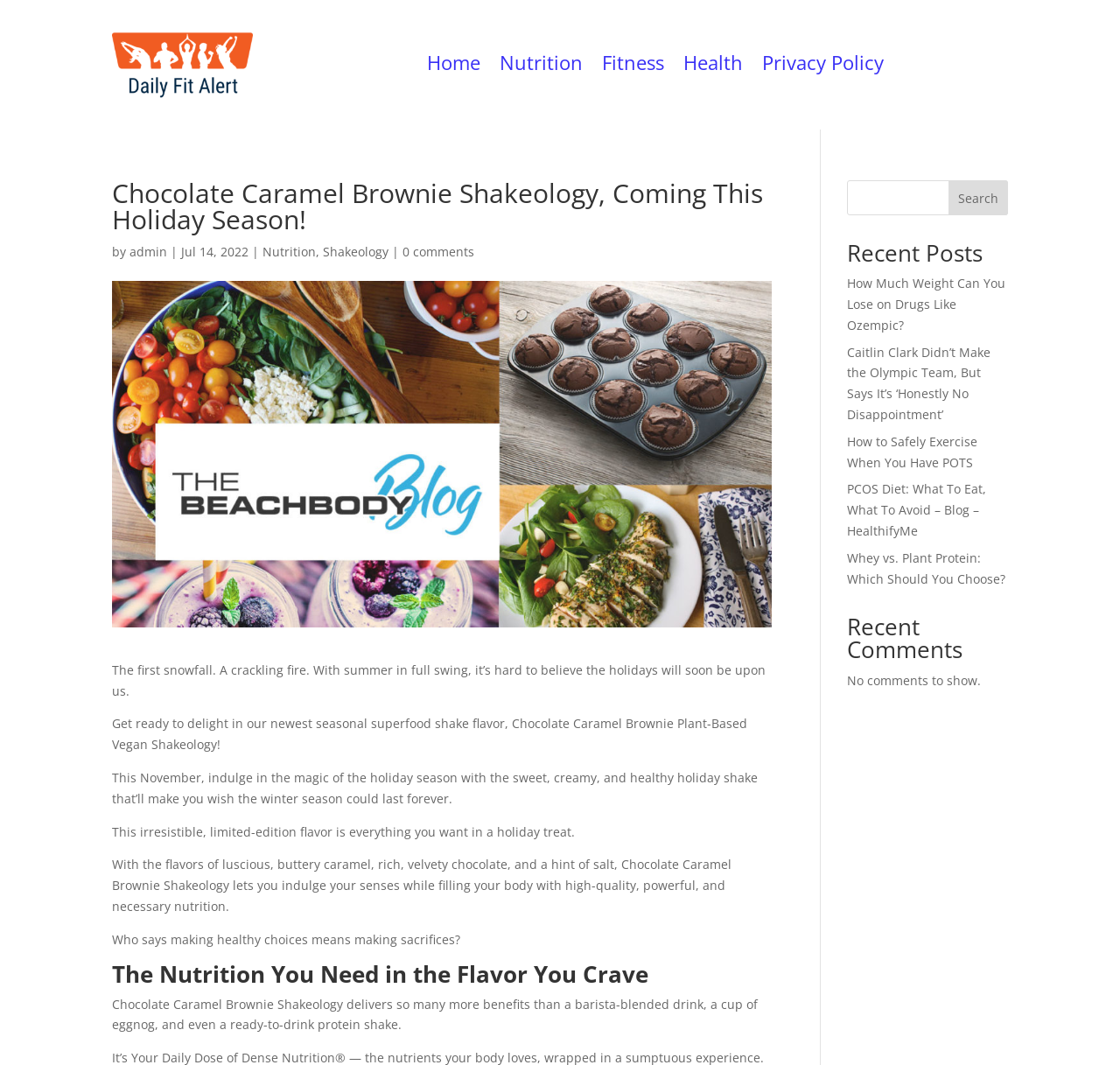Provide a short, one-word or phrase answer to the question below:
What is the author of the post?

admin